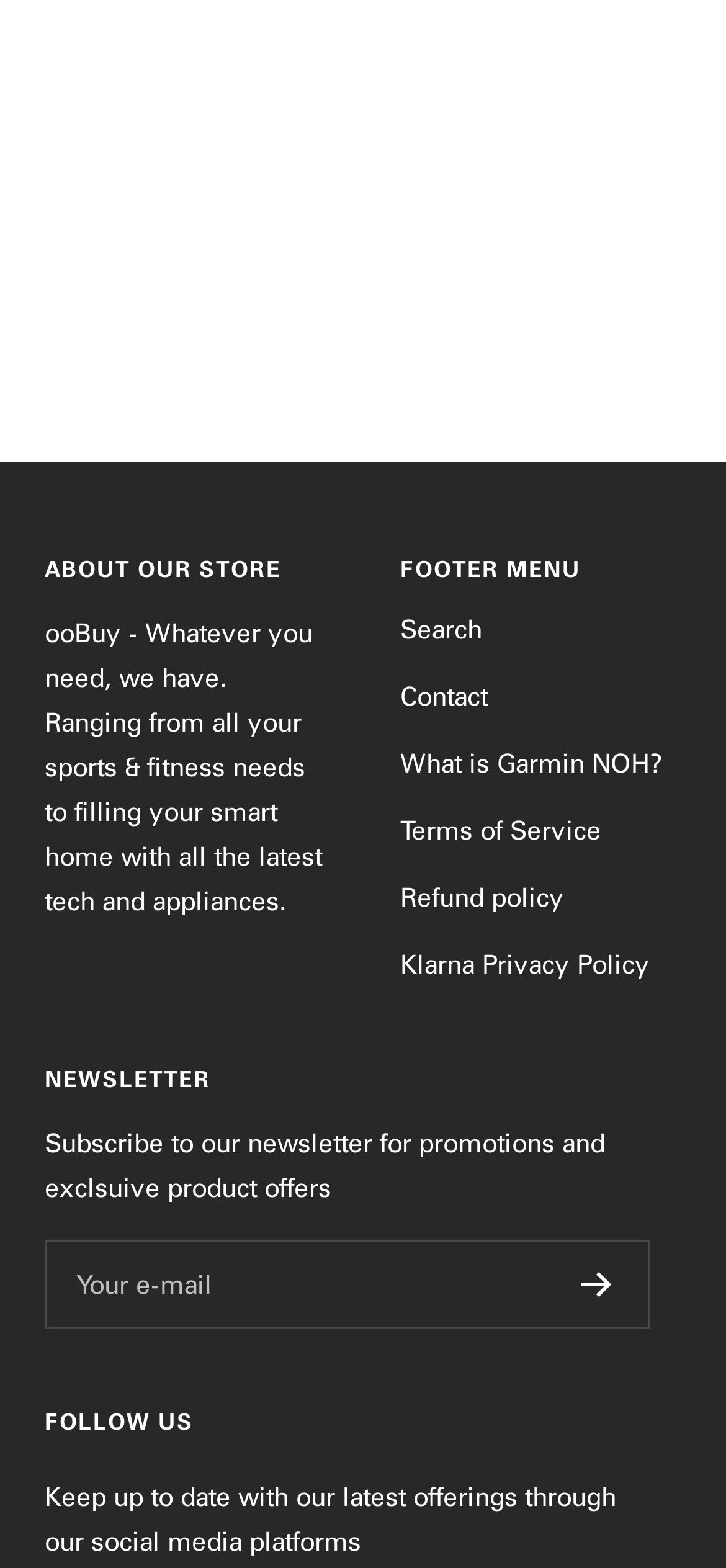Please identify the bounding box coordinates of the area that needs to be clicked to follow this instruction: "Search for products".

[0.551, 0.387, 0.664, 0.415]